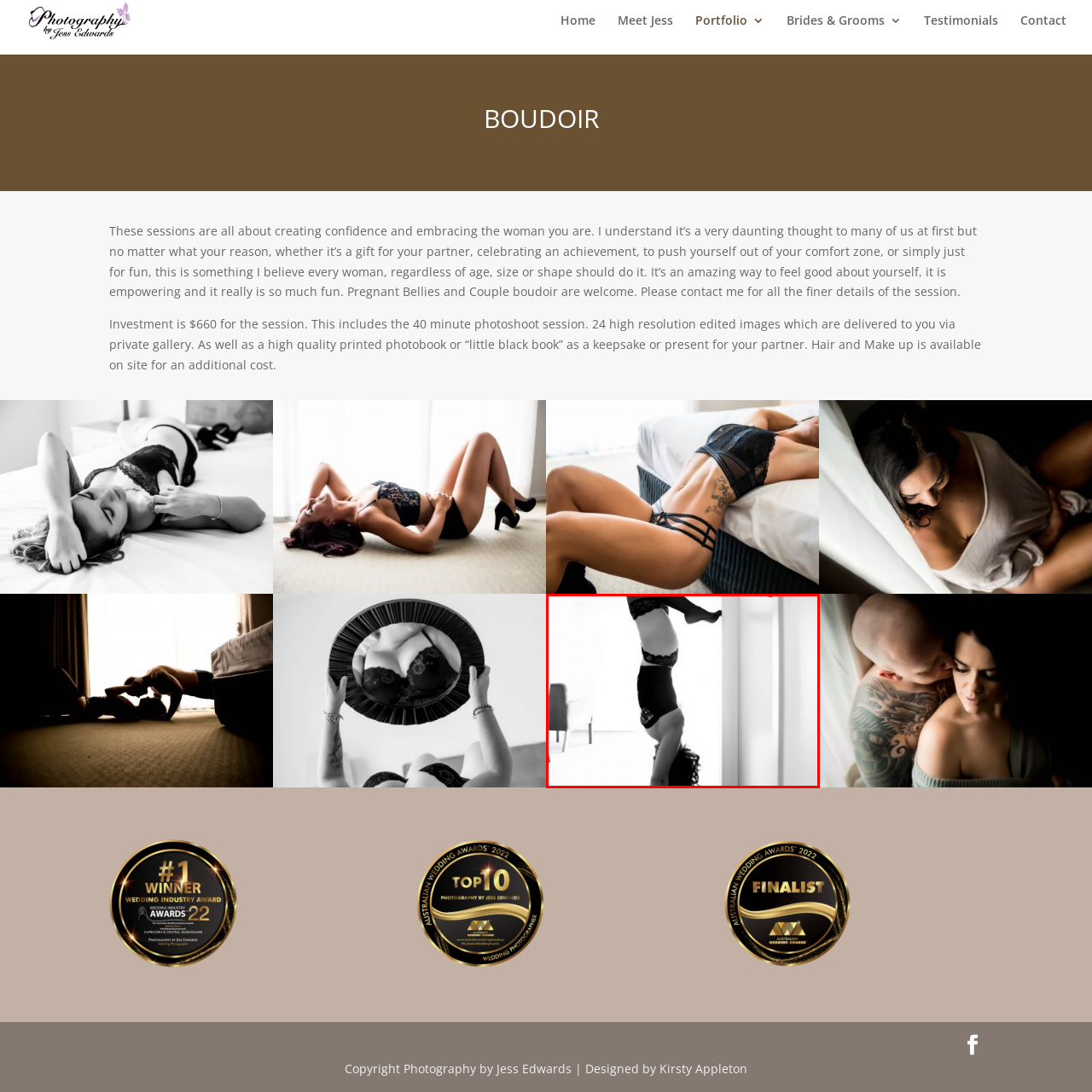Create a detailed description of the image enclosed by the red bounding box.

The image captures a striking black-and-white portrait of a confident woman striking an impressive pose. She is upside down, supported by her hands against a wall, showcasing strong legs adorned with stylish thigh-high stockings and a pair of black shorts. The soft lighting and minimalistic background enhance the focus on her graceful silhouette and the artistic nature of the pose. This bold and empowering shot emphasizes themes of confidence and self-expression, aligning perfectly with the spirit of boudoir photography, which celebrates individuality and body positivity. The composition invites viewers to appreciate both the beauty and strength showcased in the moment.